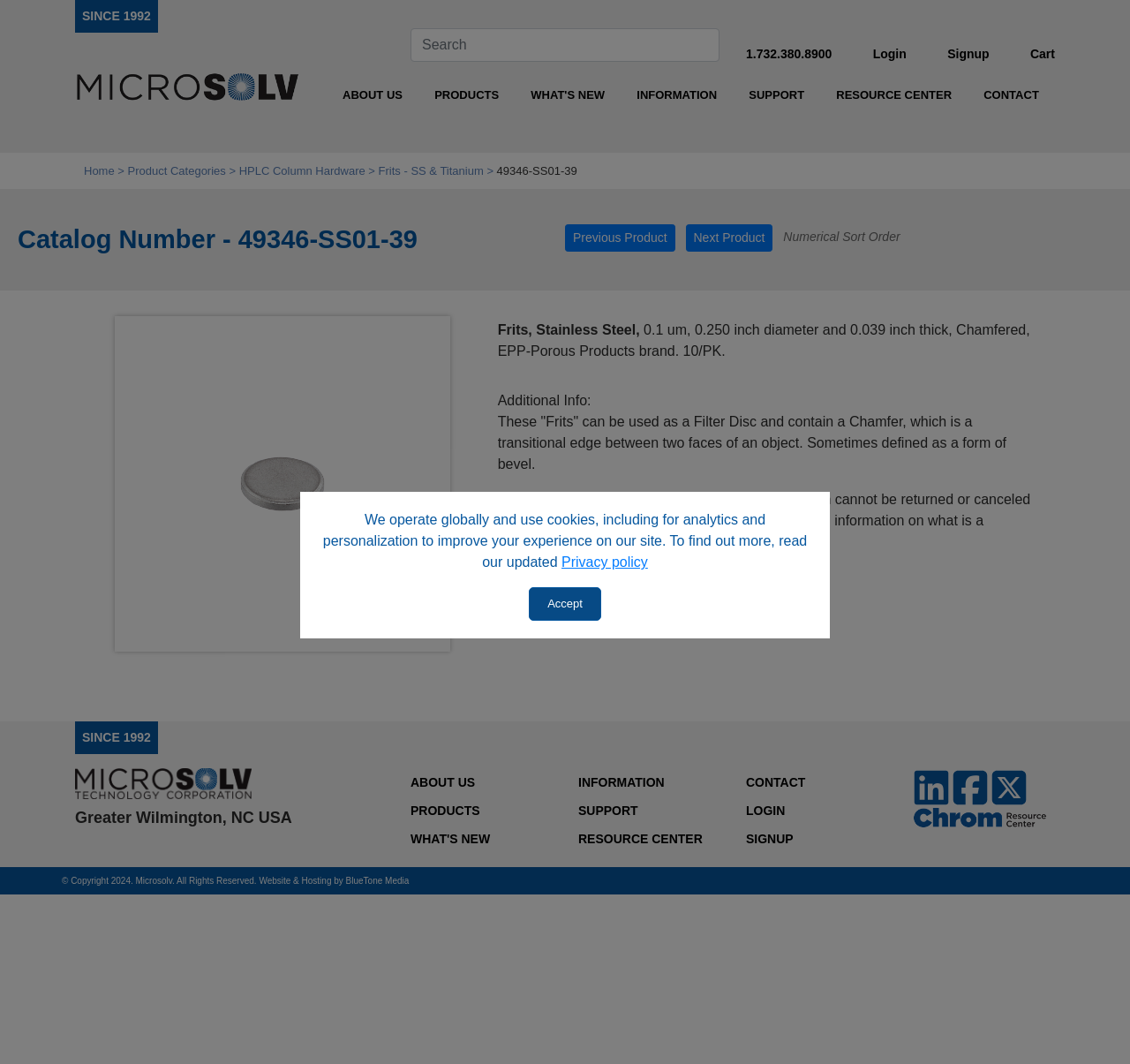Respond with a single word or phrase:
What is the diameter of the frit?

0.250 inch